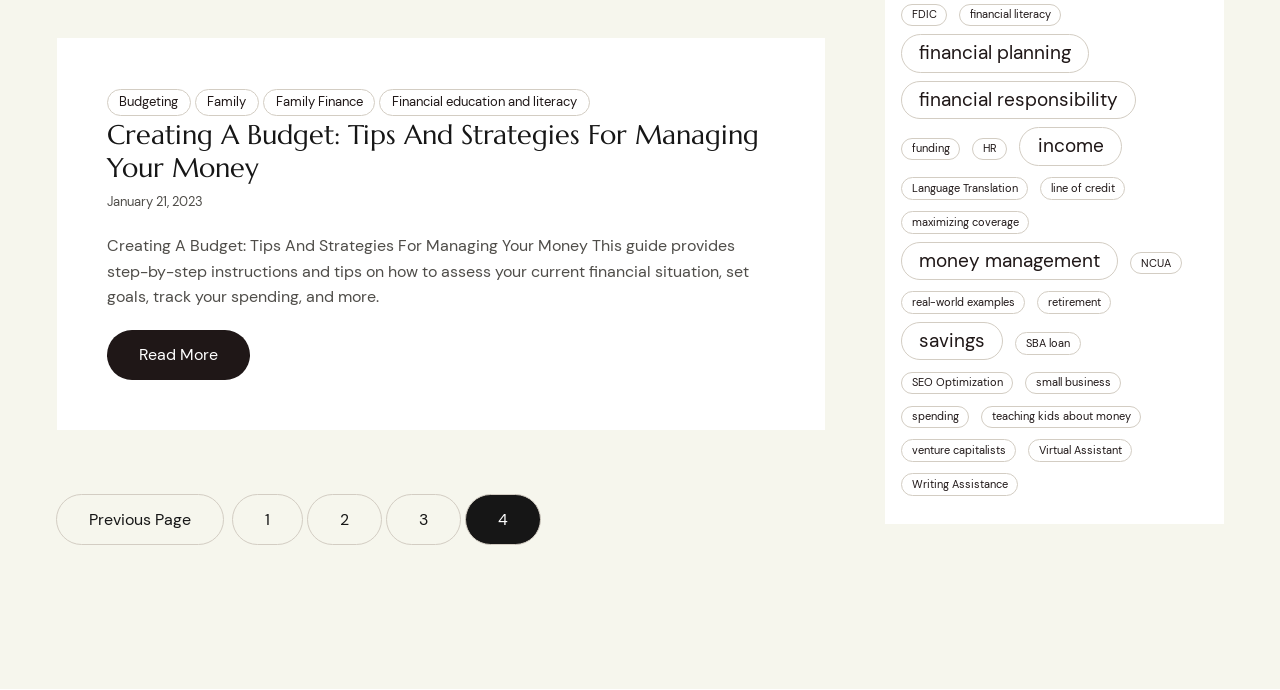What is the title of the article?
Using the image as a reference, answer the question in detail.

The title of the article is 'Creating A Budget: Tips And Strategies For Managing Your Money', which is indicated by the heading element with the text 'Creating A Budget: Tips And Strategies For Managing Your Money'.